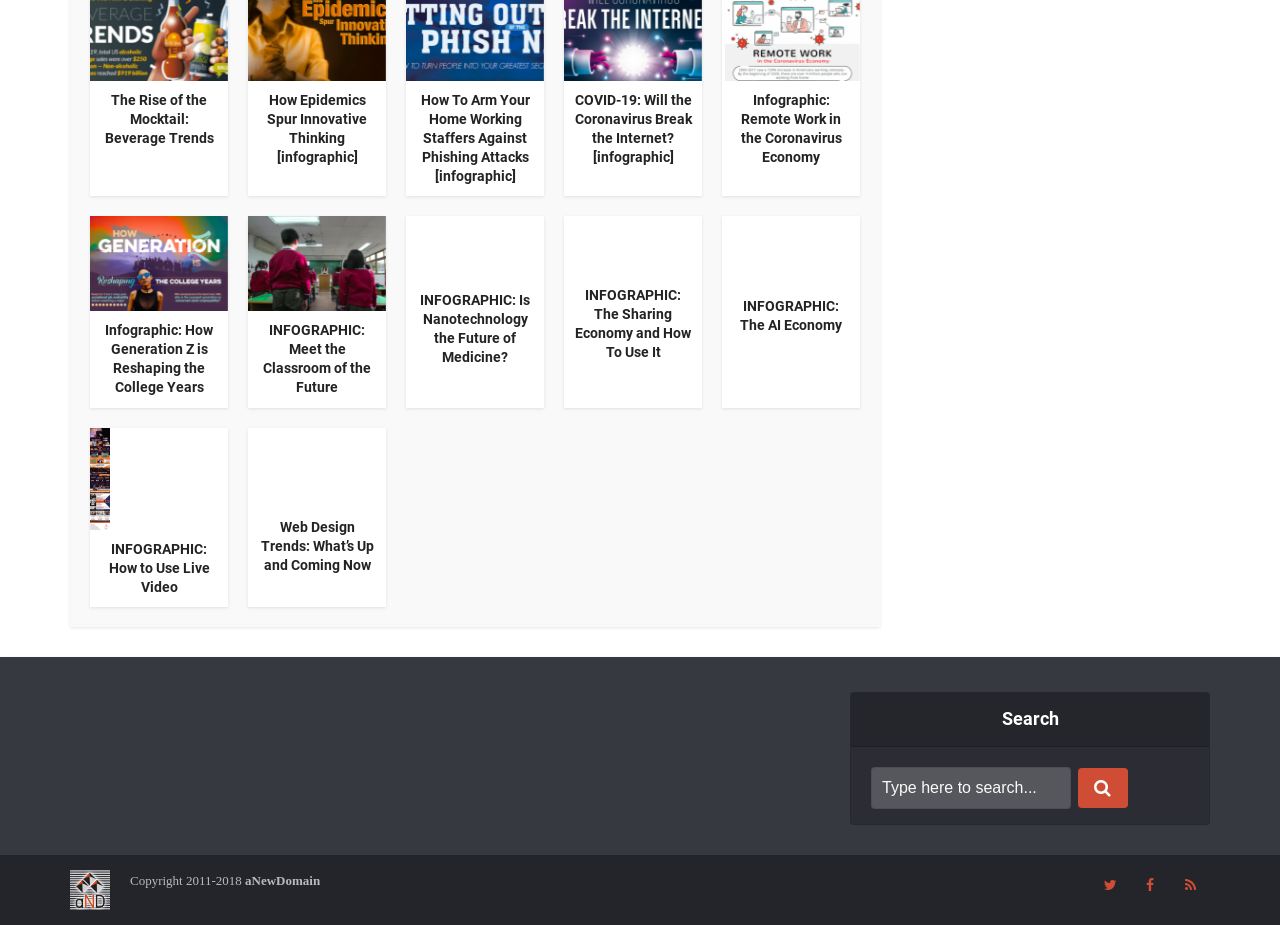Identify the bounding box for the given UI element using the description provided. Coordinates should be in the format (top-left x, top-left y, bottom-right x, bottom-right y) and must be between 0 and 1. Here is the description: title="INFOGRAPHIC: The AI Economy"

[0.564, 0.261, 0.672, 0.279]